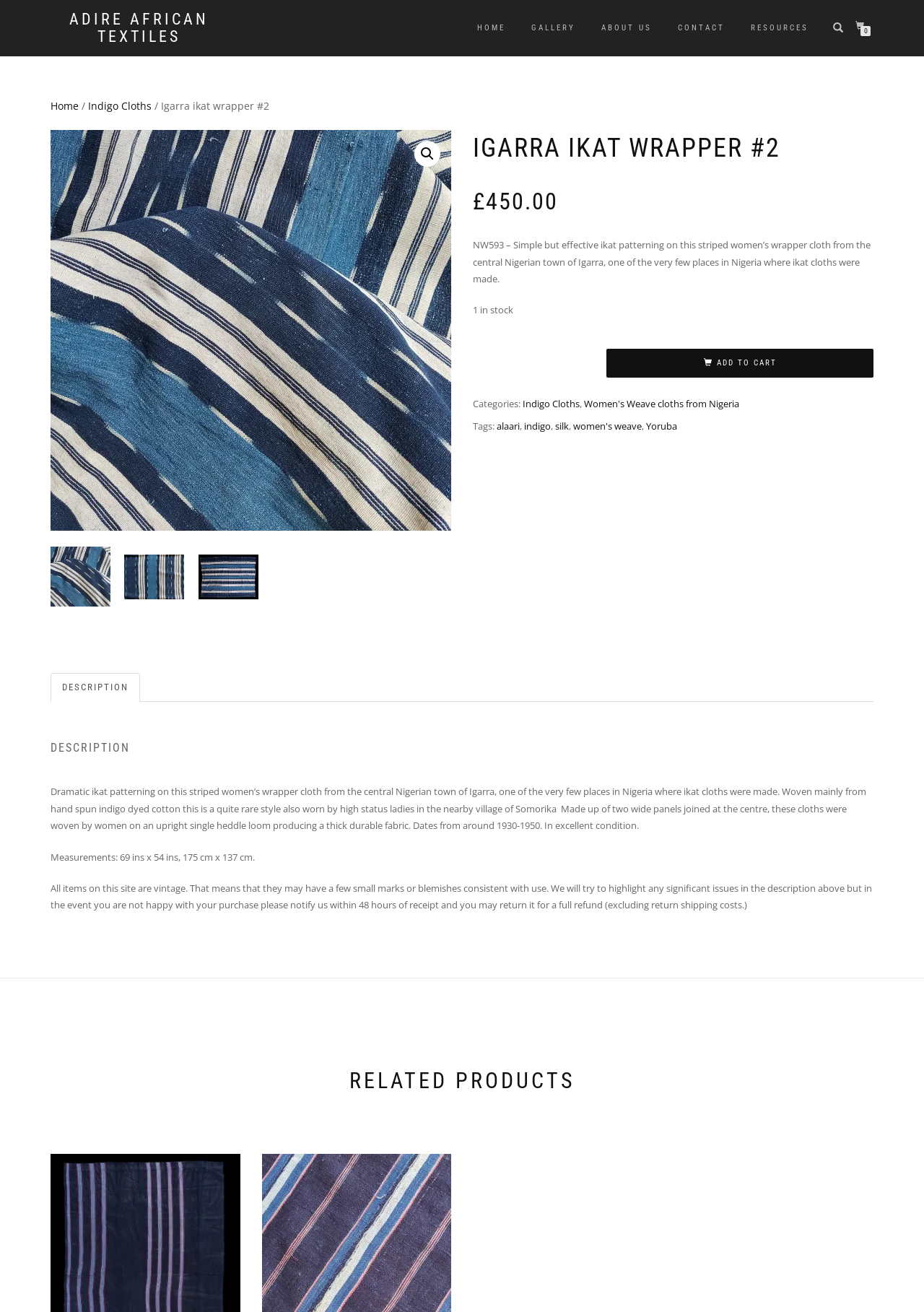Locate the bounding box coordinates of the element I should click to achieve the following instruction: "Search with the magnifying glass icon".

[0.448, 0.107, 0.477, 0.127]